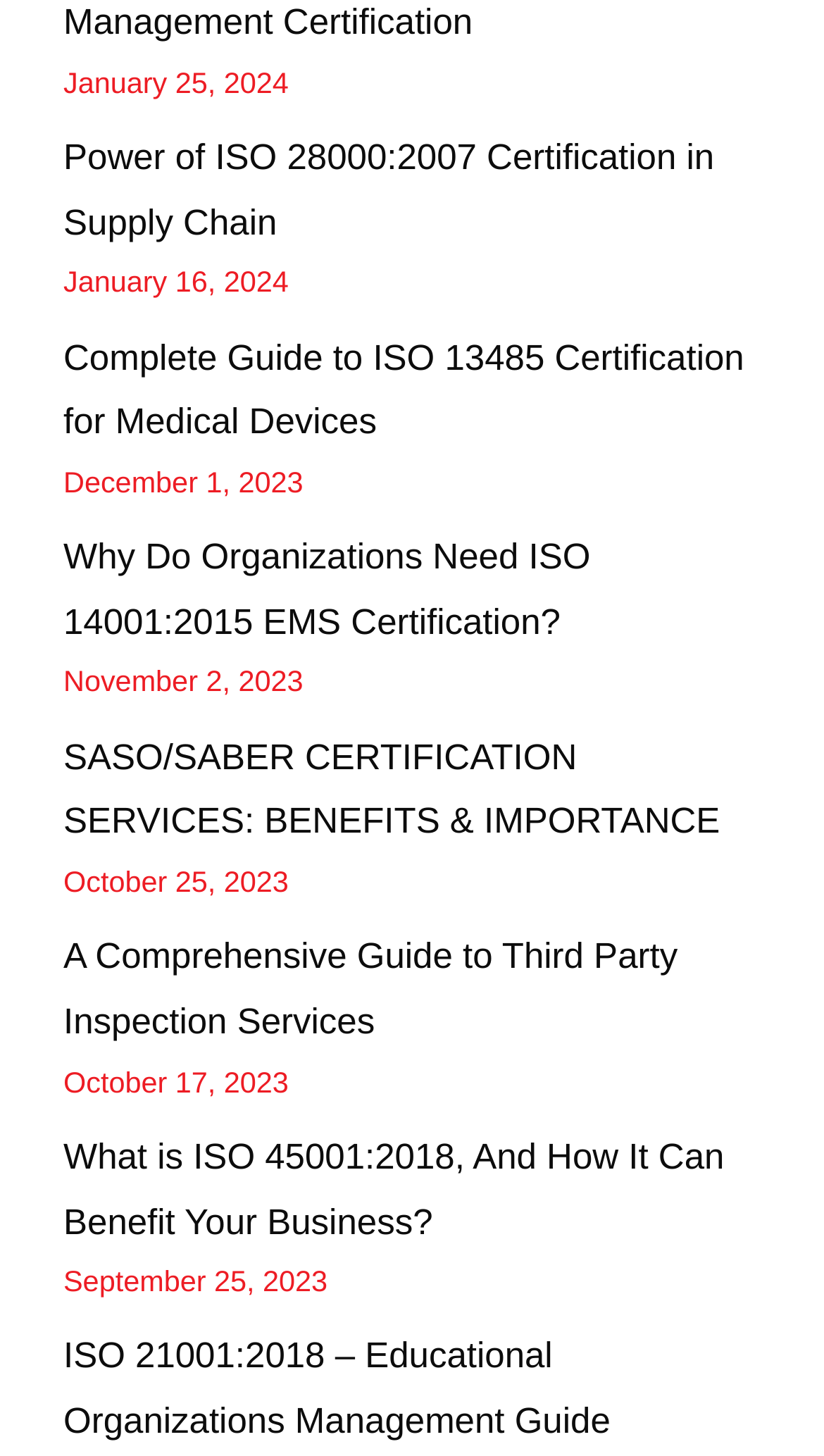How many articles were published in October 2023? Observe the screenshot and provide a one-word or short phrase answer.

2